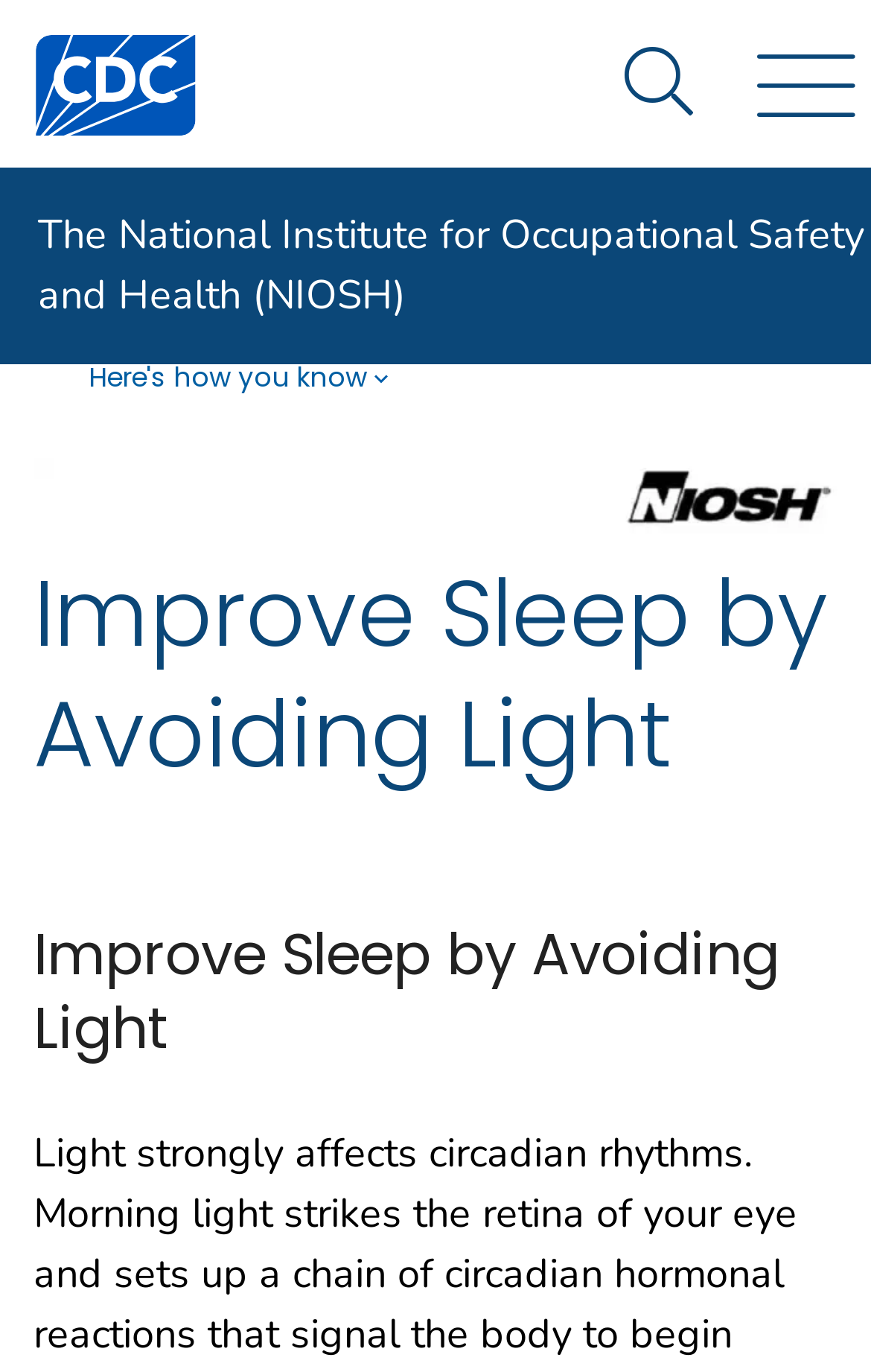Refer to the element description alt="CDC Logo" and identify the corresponding bounding box in the screenshot. Format the coordinates as (top-left x, top-left y, bottom-right x, bottom-right y) with values in the range of 0 to 1.

[0.036, 0.023, 0.228, 0.102]